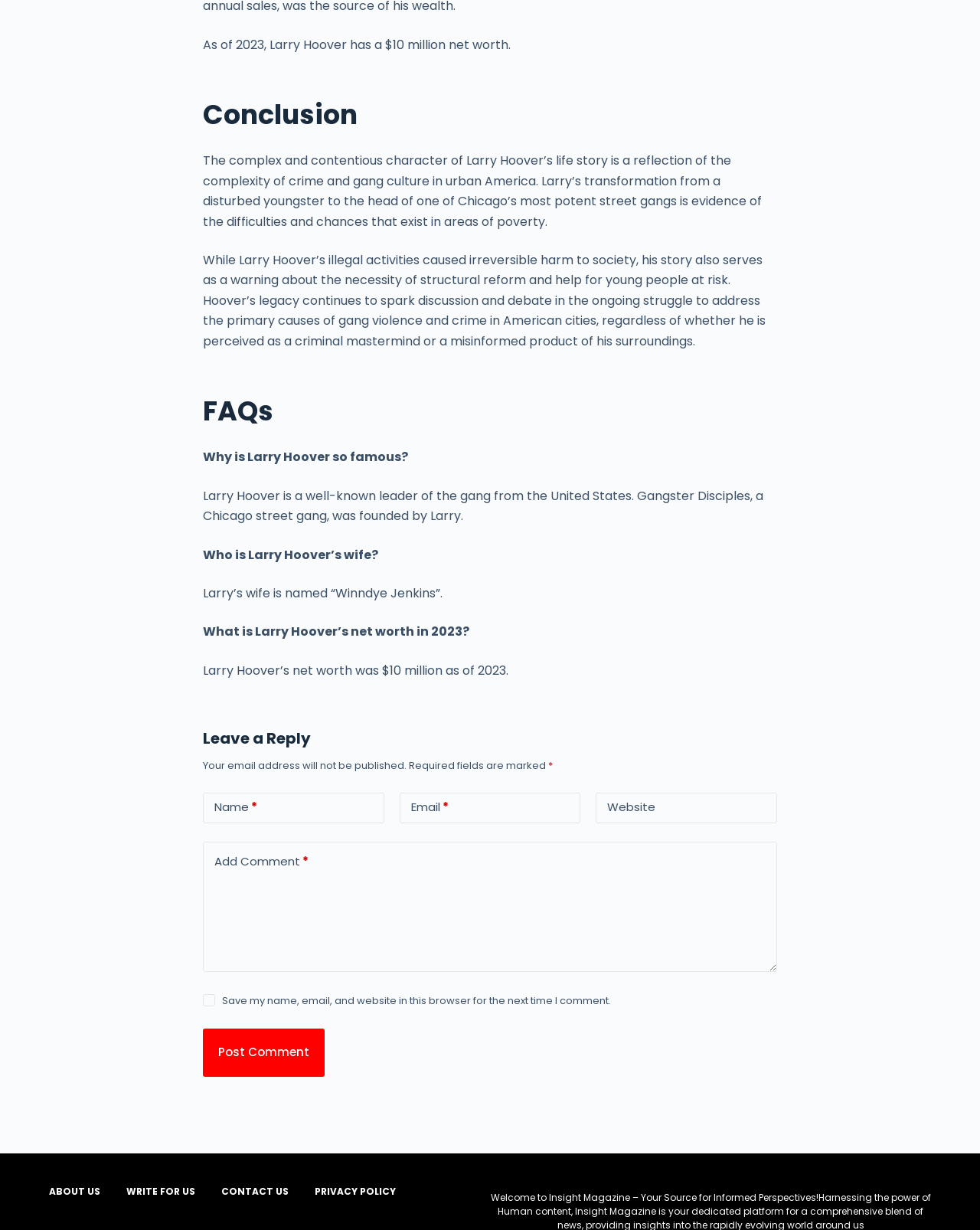Can you specify the bounding box coordinates of the area that needs to be clicked to fulfill the following instruction: "Enter your name"?

[0.207, 0.644, 0.392, 0.669]